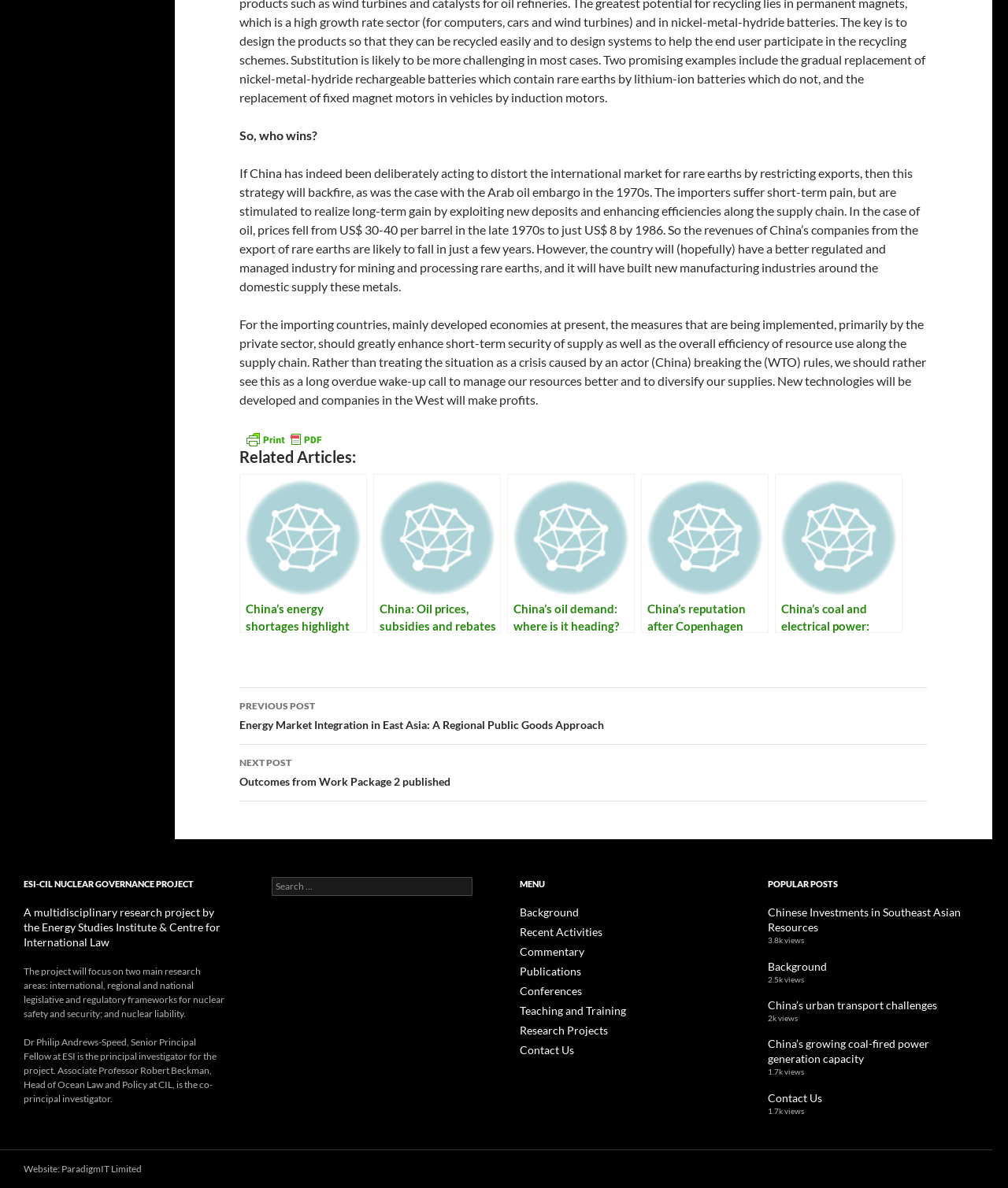Identify the bounding box coordinates of the clickable region necessary to fulfill the following instruction: "Go to 'Background'". The bounding box coordinates should be four float numbers between 0 and 1, i.e., [left, top, right, bottom].

[0.516, 0.763, 0.566, 0.773]